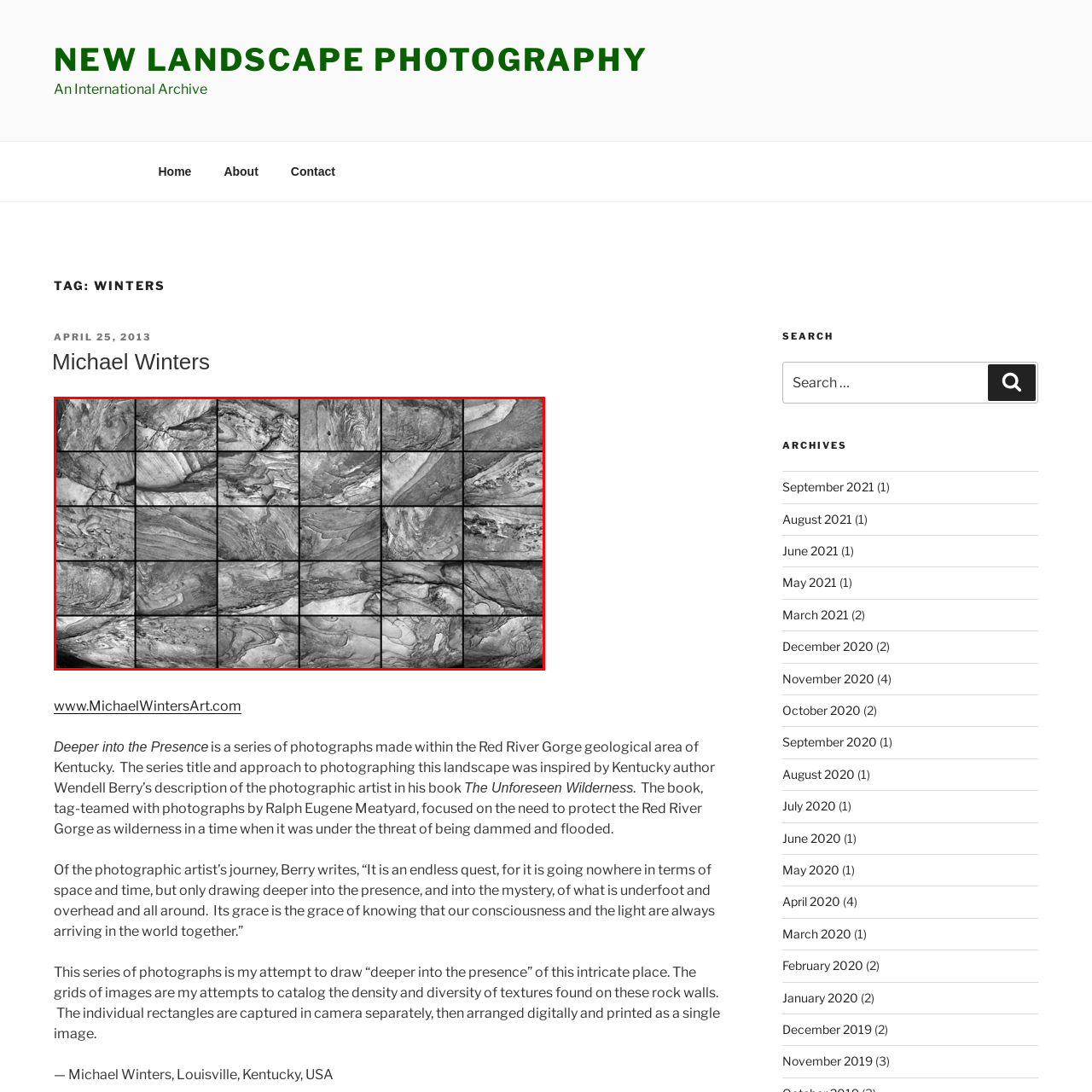Concentrate on the image bordered by the red line and give a one-word or short phrase answer to the following question:
Who captured the photographs in the collage?

Michael Winters